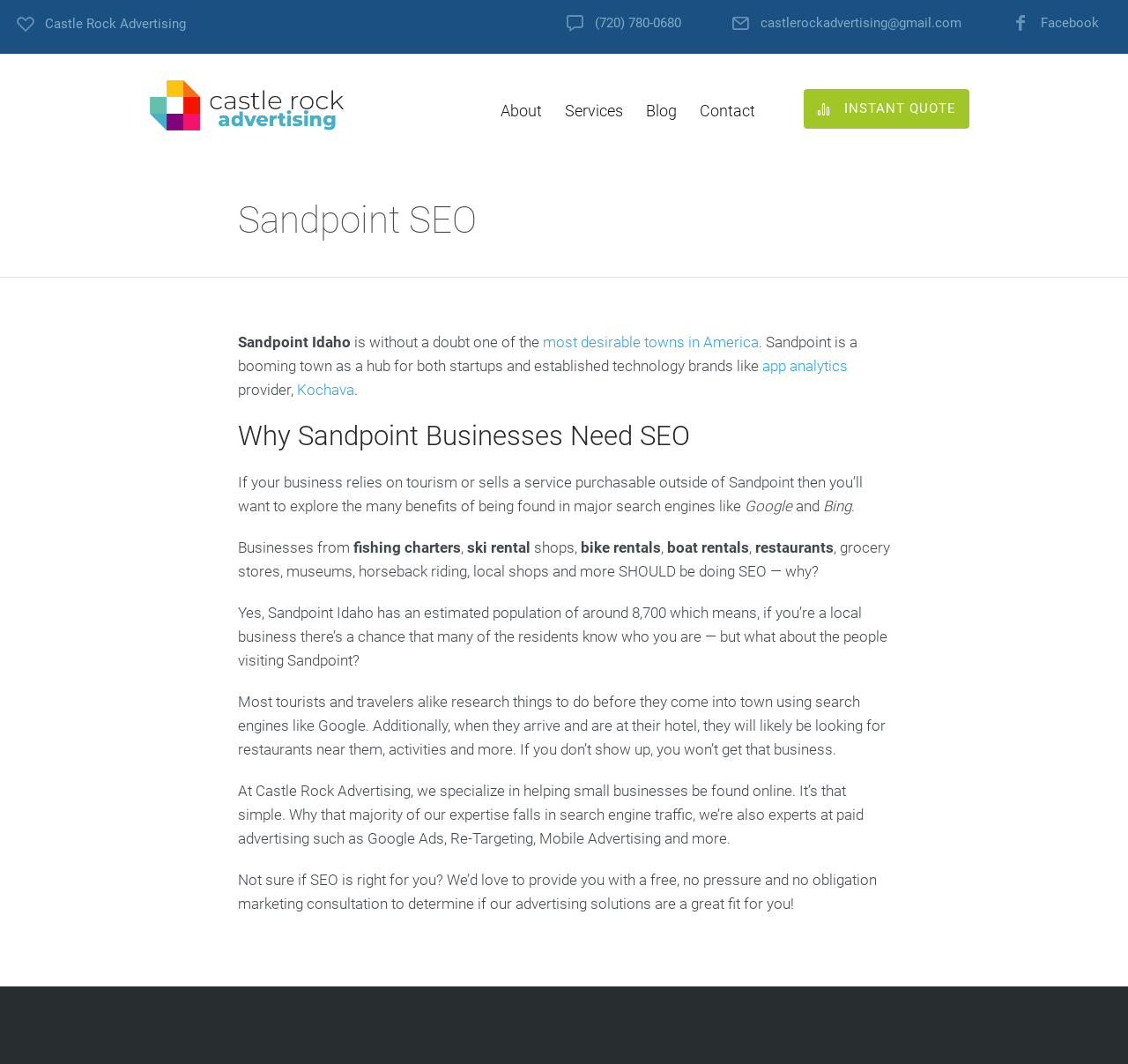What is the name of the advertising company?
Based on the image, please offer an in-depth response to the question.

The name of the advertising company is mentioned in the top-left corner of the webpage, which is 'Castle Rock Advertising'.